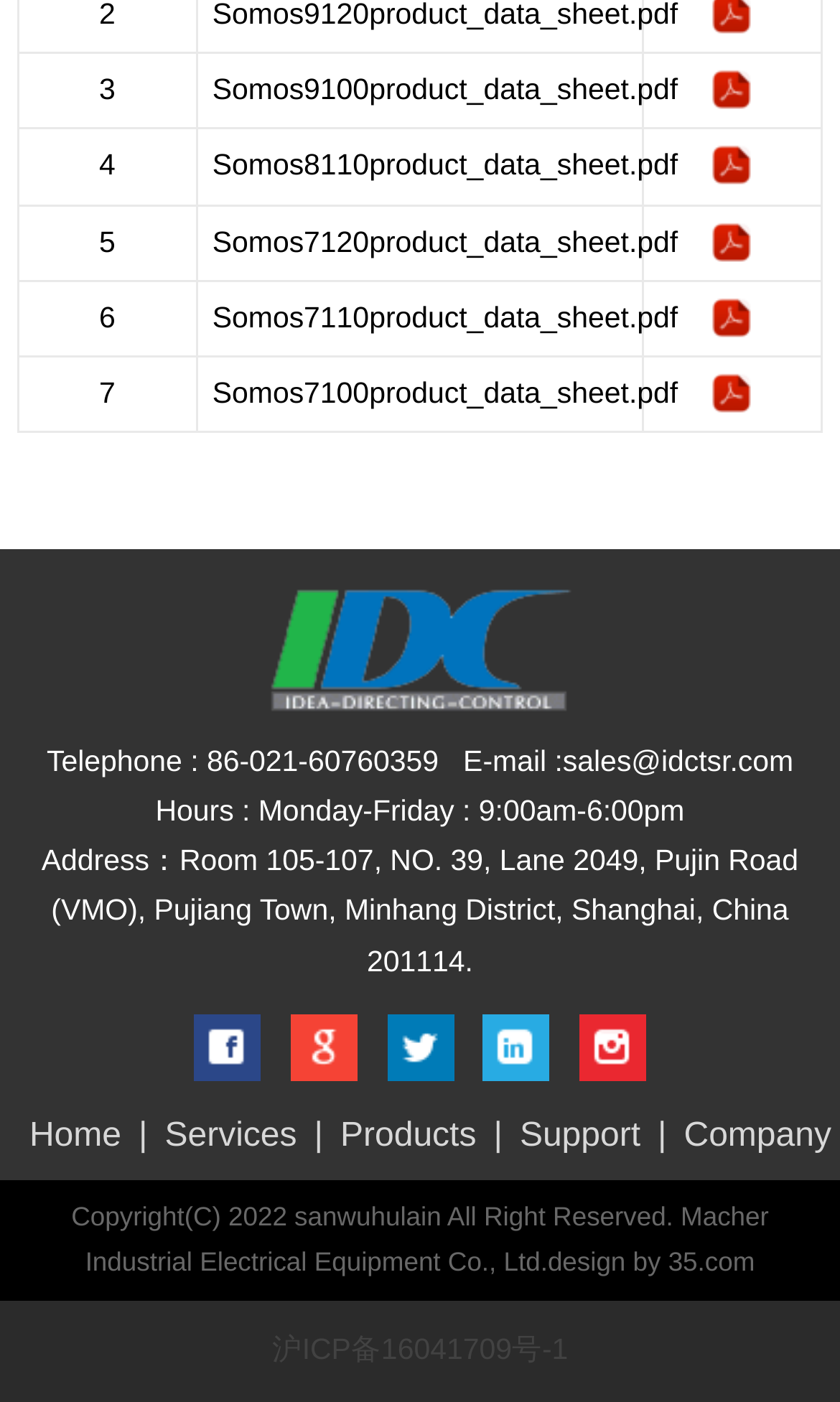What is the copyright year?
Provide a comprehensive and detailed answer to the question.

I found the copyright year in the static text element at the bottom of the webpage, which contains the copyright information.